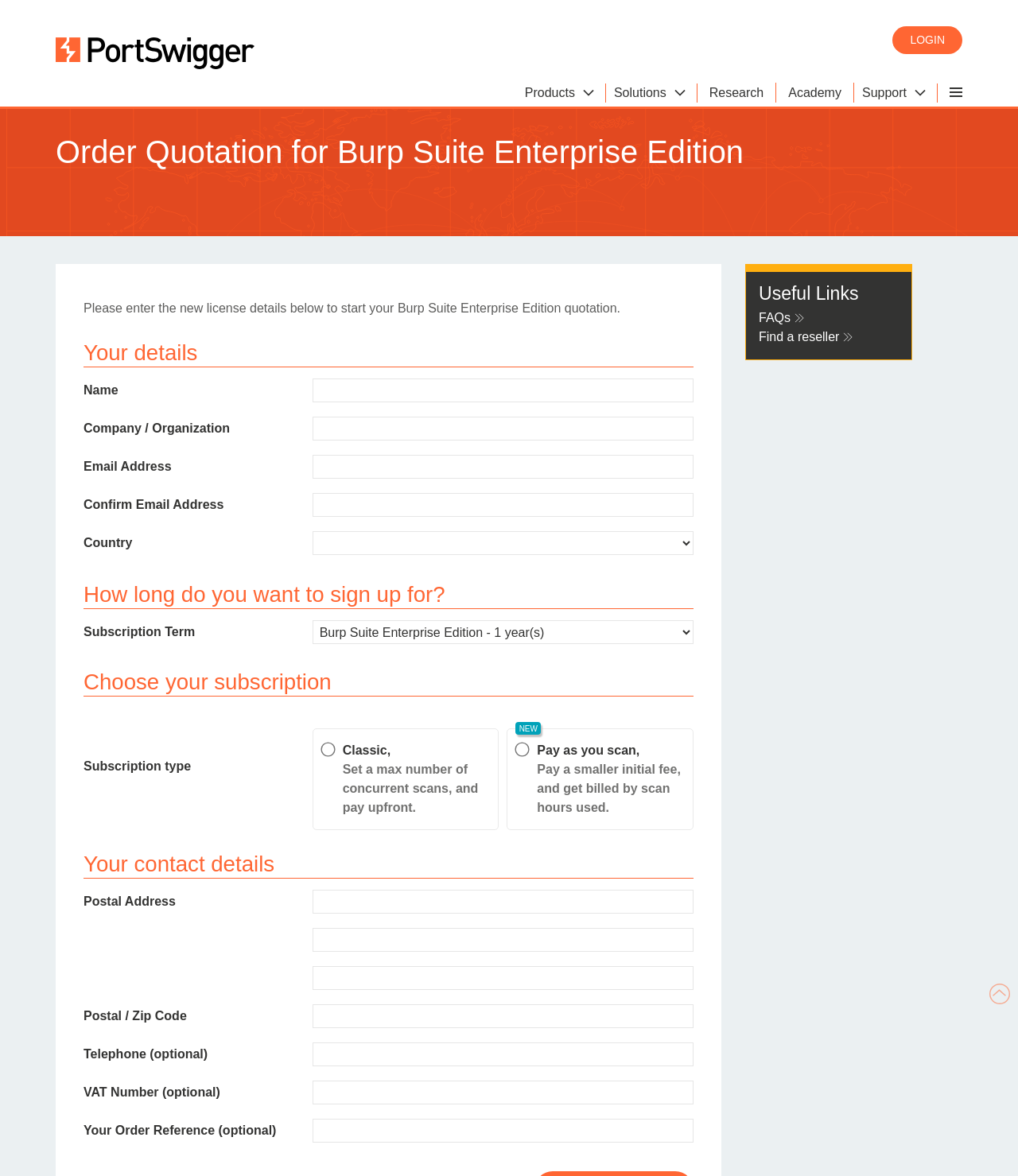Identify the bounding box coordinates of the element that should be clicked to fulfill this task: "View all product editions". The coordinates should be provided as four float numbers between 0 and 1, i.e., [left, top, right, bottom].

[0.17, 0.319, 0.64, 0.375]